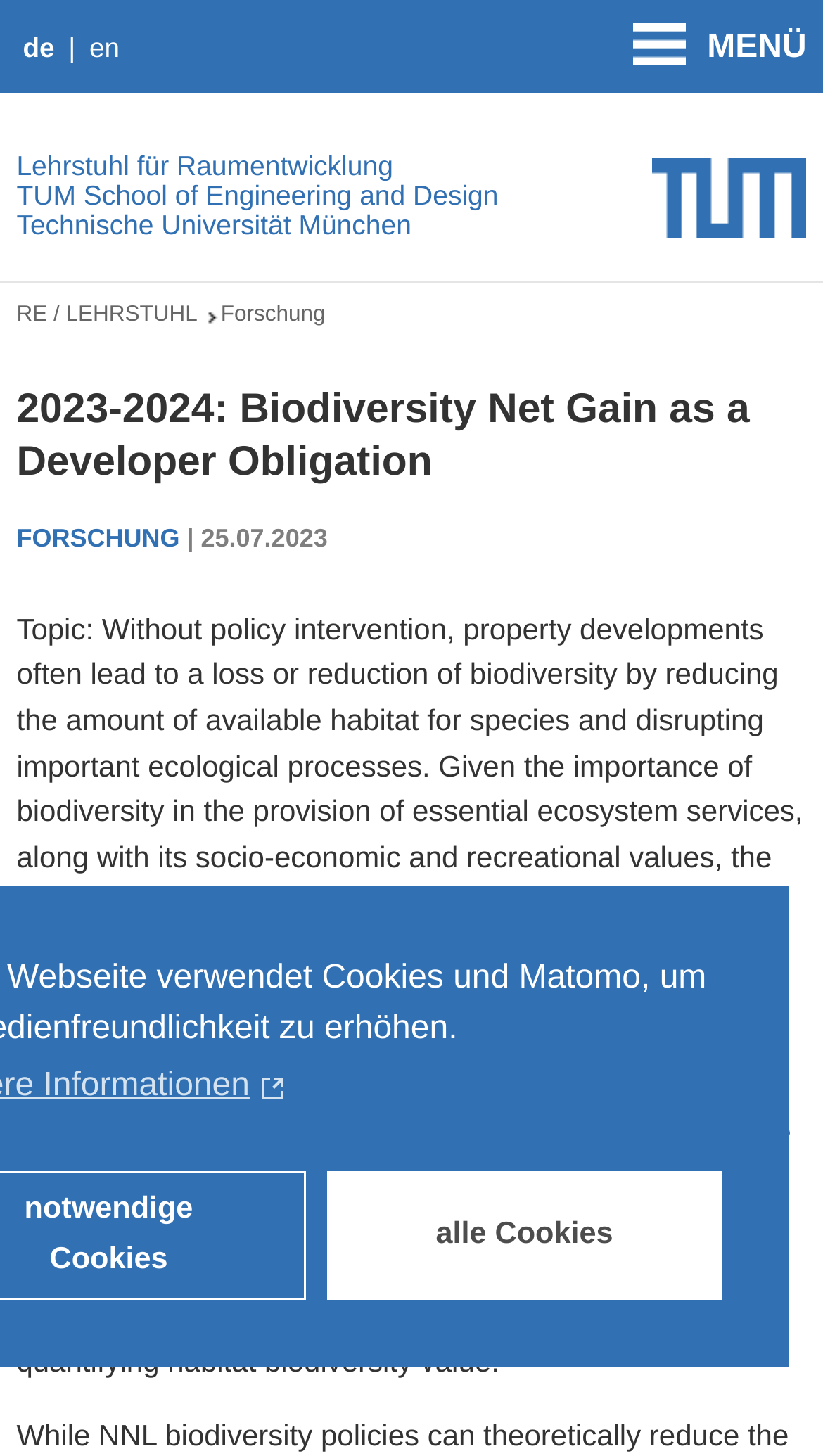What is the date of the research topic?
Utilize the image to construct a detailed and well-explained answer.

The date of the research topic is 25.07.2023, which is mentioned in the text '25.07.2023' below the heading '2023-2024: Biodiversity Net Gain as a Developer Obligation'.